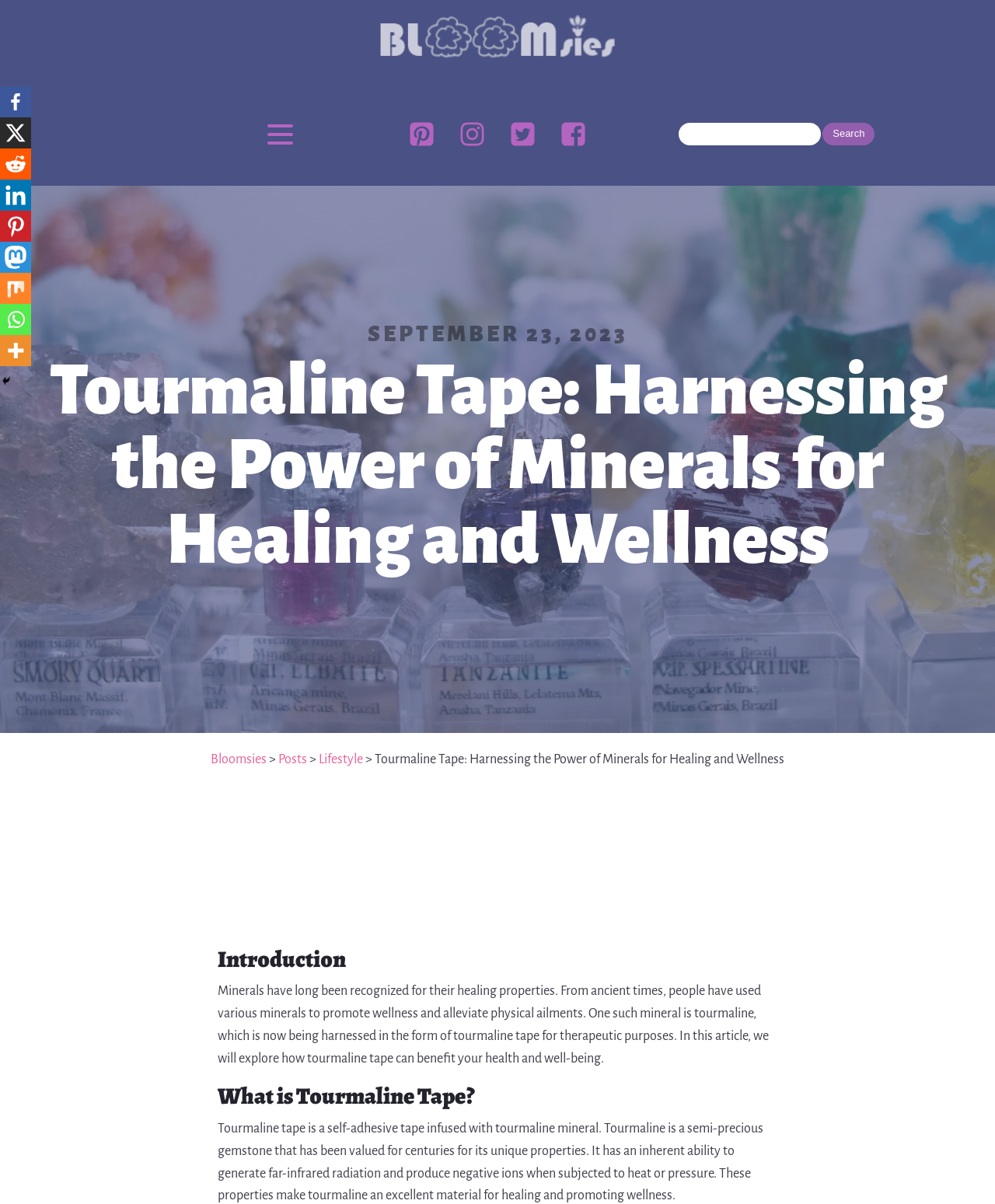What is the purpose of tourmaline tape?
Please give a detailed answer to the question using the information shown in the image.

I found the purpose of tourmaline tape by reading the StaticText element with ID 186, which has a bounding box coordinate of [0.219, 0.817, 0.773, 0.885]. The text mentions that tourmaline tape is being used for therapeutic purposes.